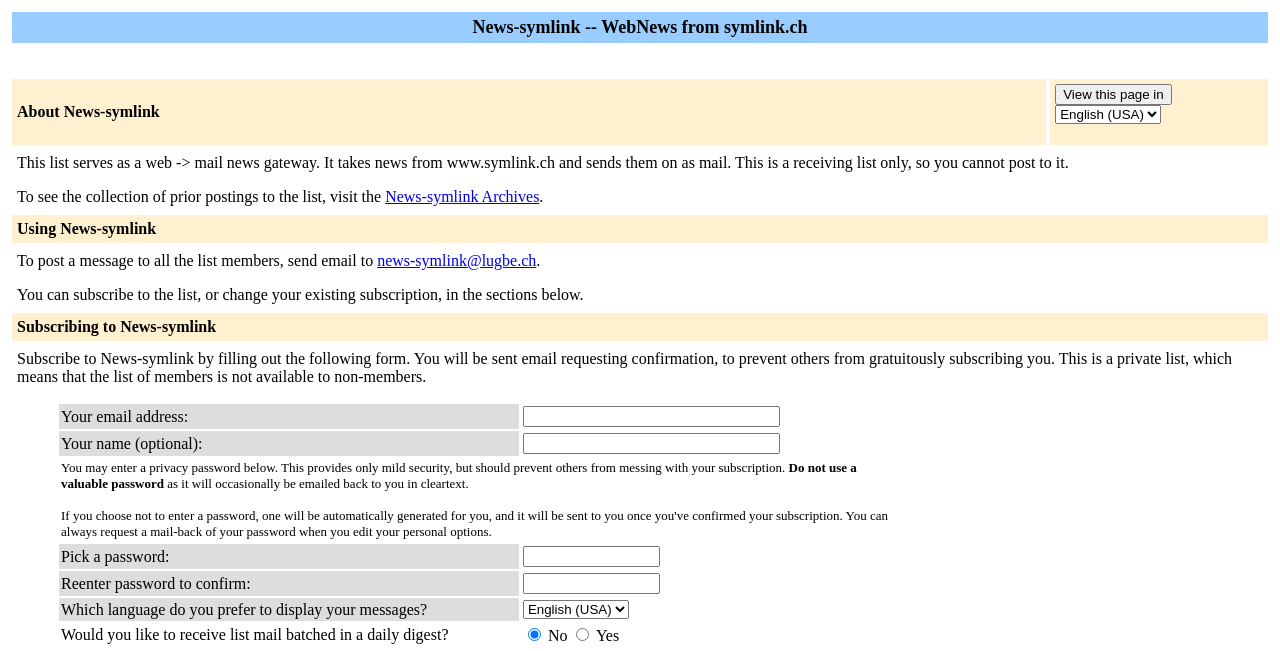Indicate the bounding box coordinates of the clickable region to achieve the following instruction: "Enter your email address."

[0.409, 0.624, 0.609, 0.656]